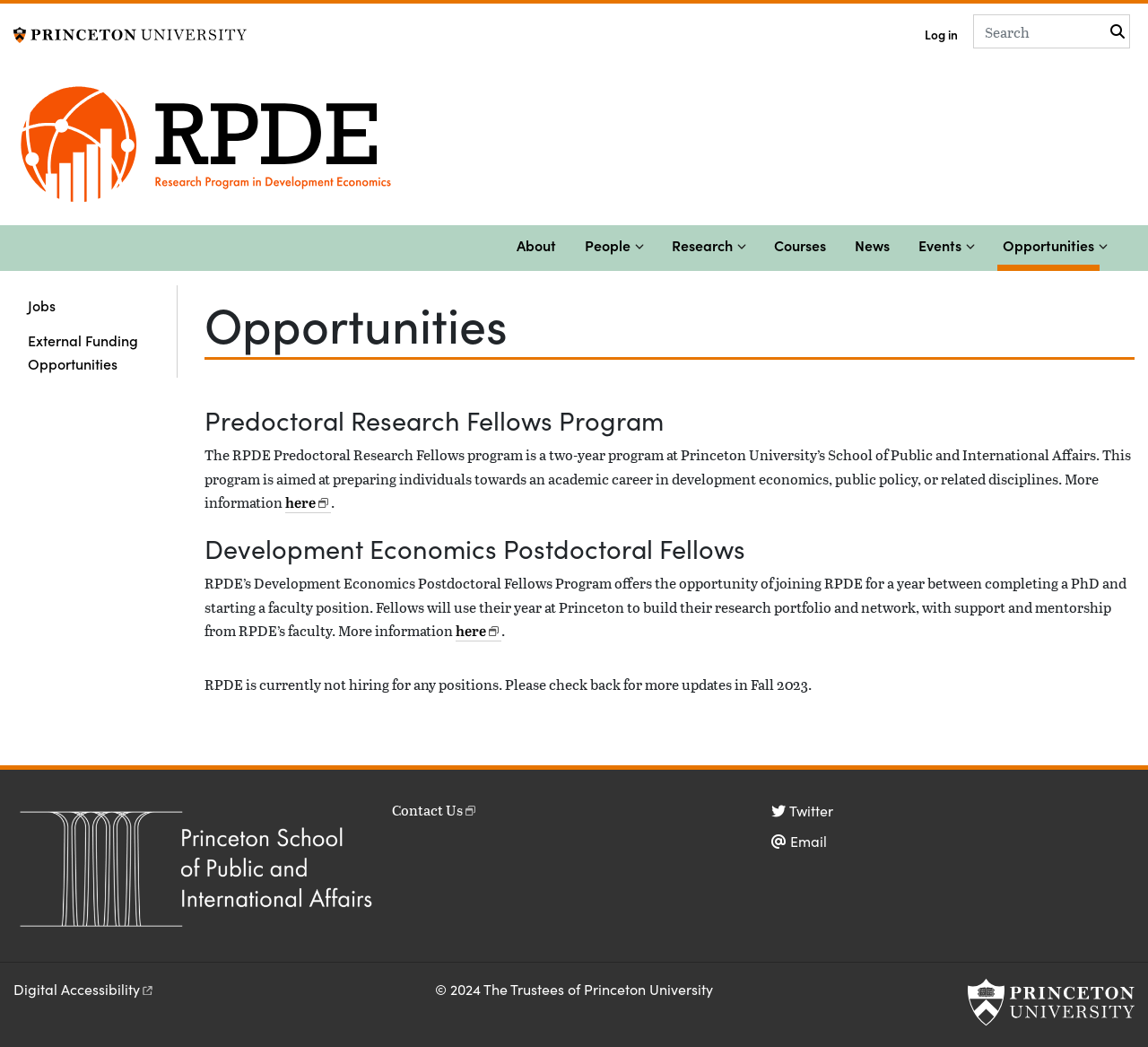Could you highlight the region that needs to be clicked to execute the instruction: "Click on the 'About' link"?

[0.445, 0.213, 0.489, 0.258]